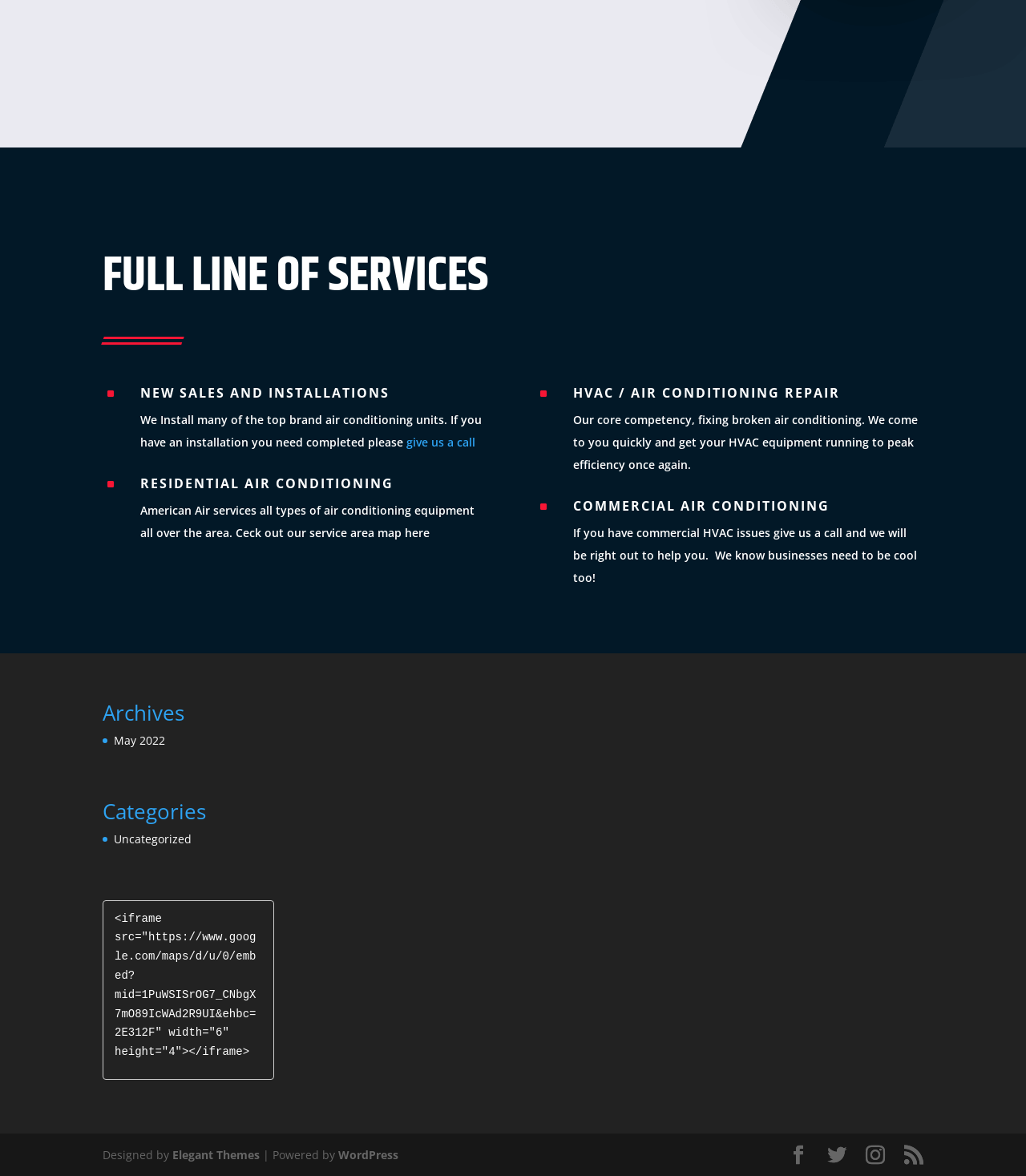What can be found on the service area map?
Examine the screenshot and reply with a single word or phrase.

Air conditioning equipment